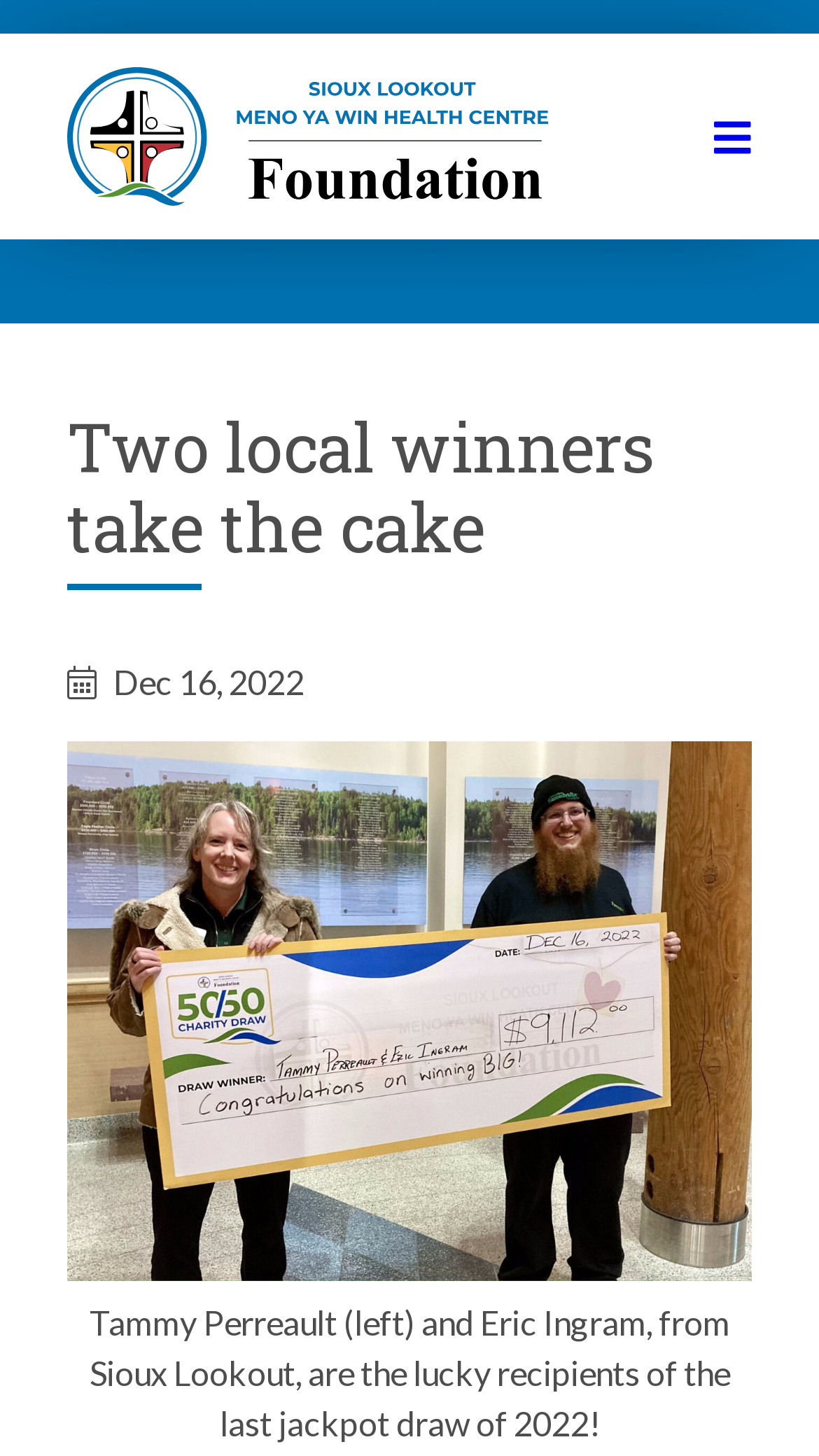Please find the bounding box for the UI component described as follows: "parent_node: Search for".

[0.846, 0.057, 0.944, 0.13]